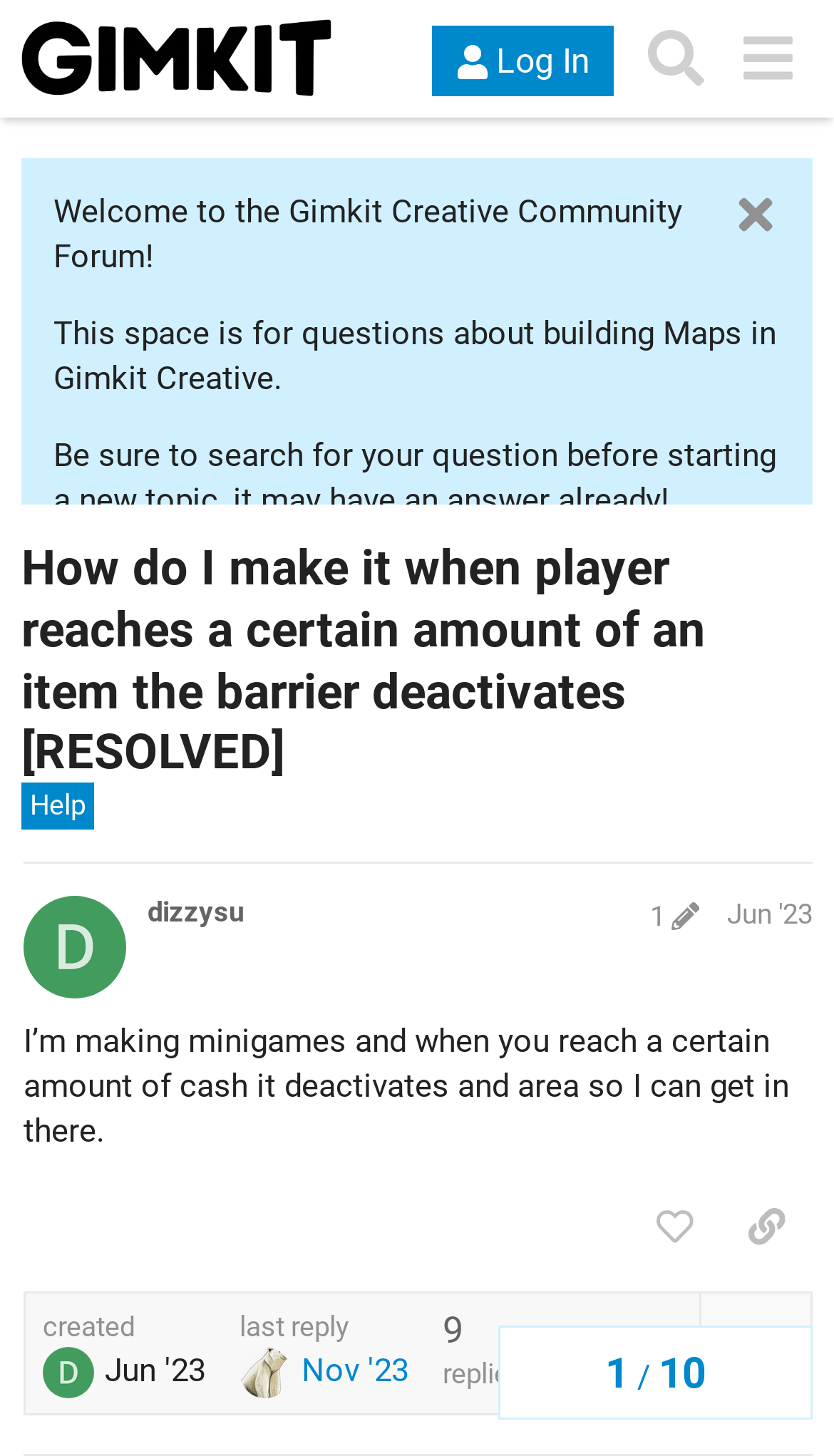Answer the question below in one word or phrase:
How many replies are there in this topic?

Not specified